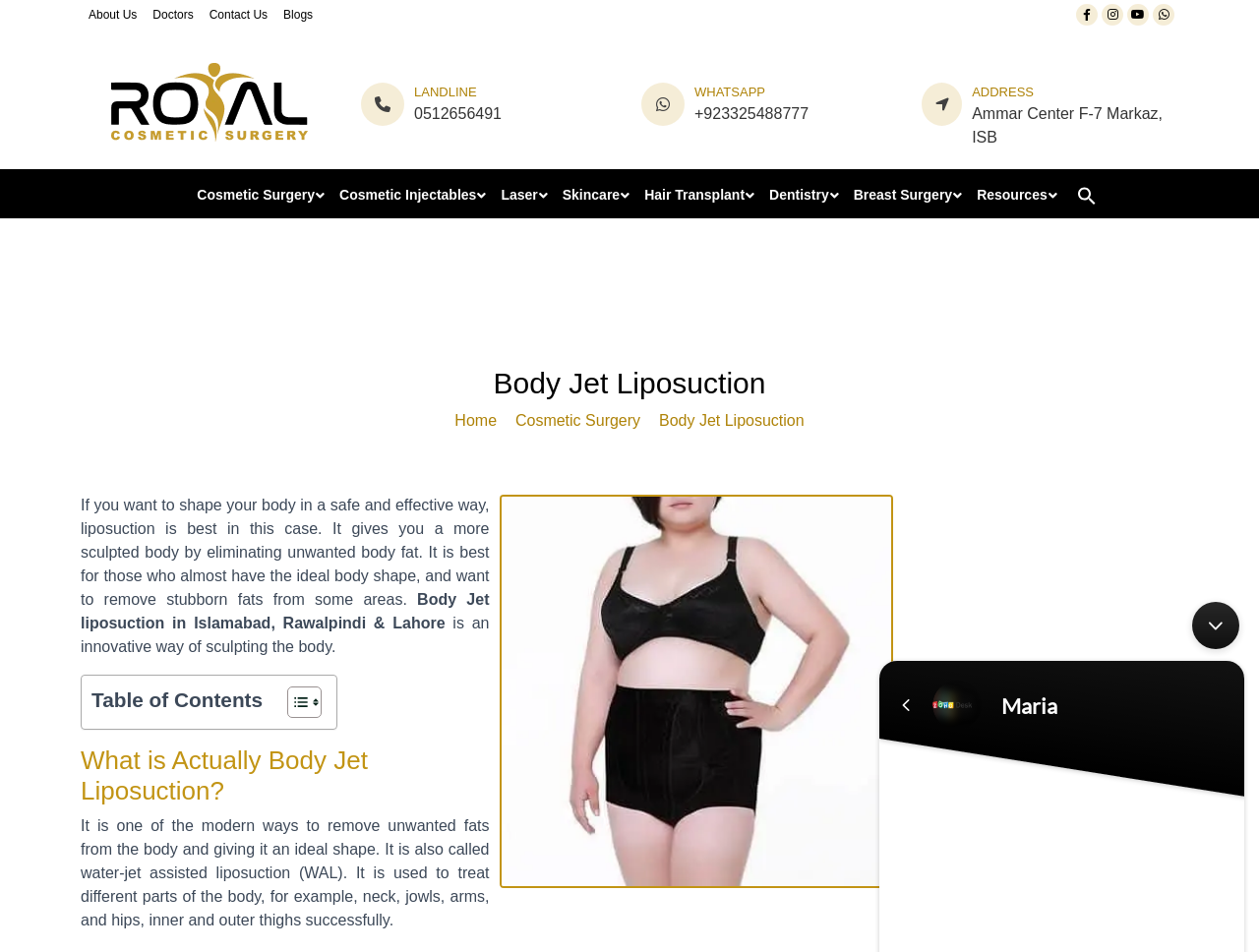Could you indicate the bounding box coordinates of the region to click in order to complete this instruction: "Search for something".

[0.855, 0.195, 0.871, 0.216]